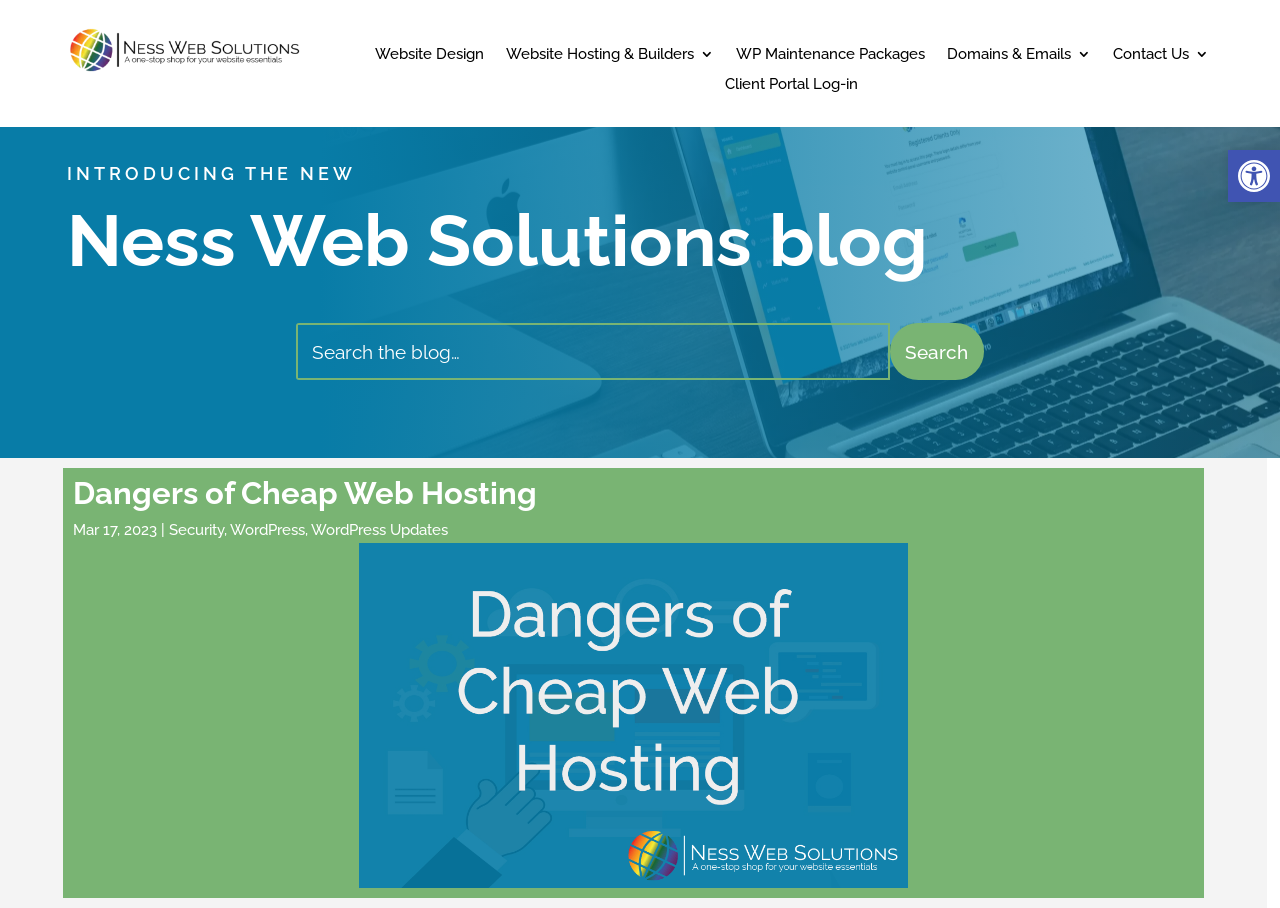What is the purpose of the search bar?
Please answer the question with as much detail and depth as you can.

The search bar is located at the top right corner of the webpage, and it has a placeholder text 'Search the blog…' which indicates its purpose.